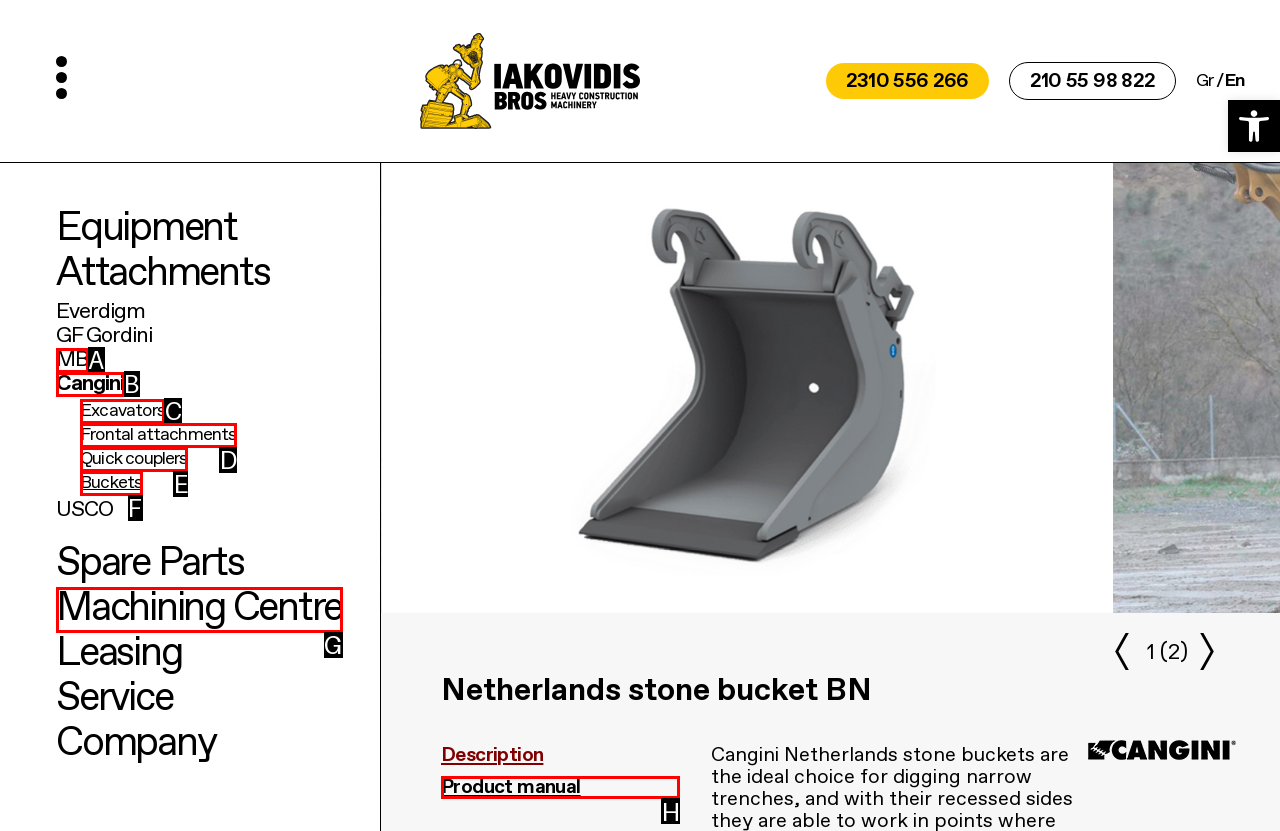Tell me which one HTML element I should click to complete the following task: View product manual Answer with the option's letter from the given choices directly.

H